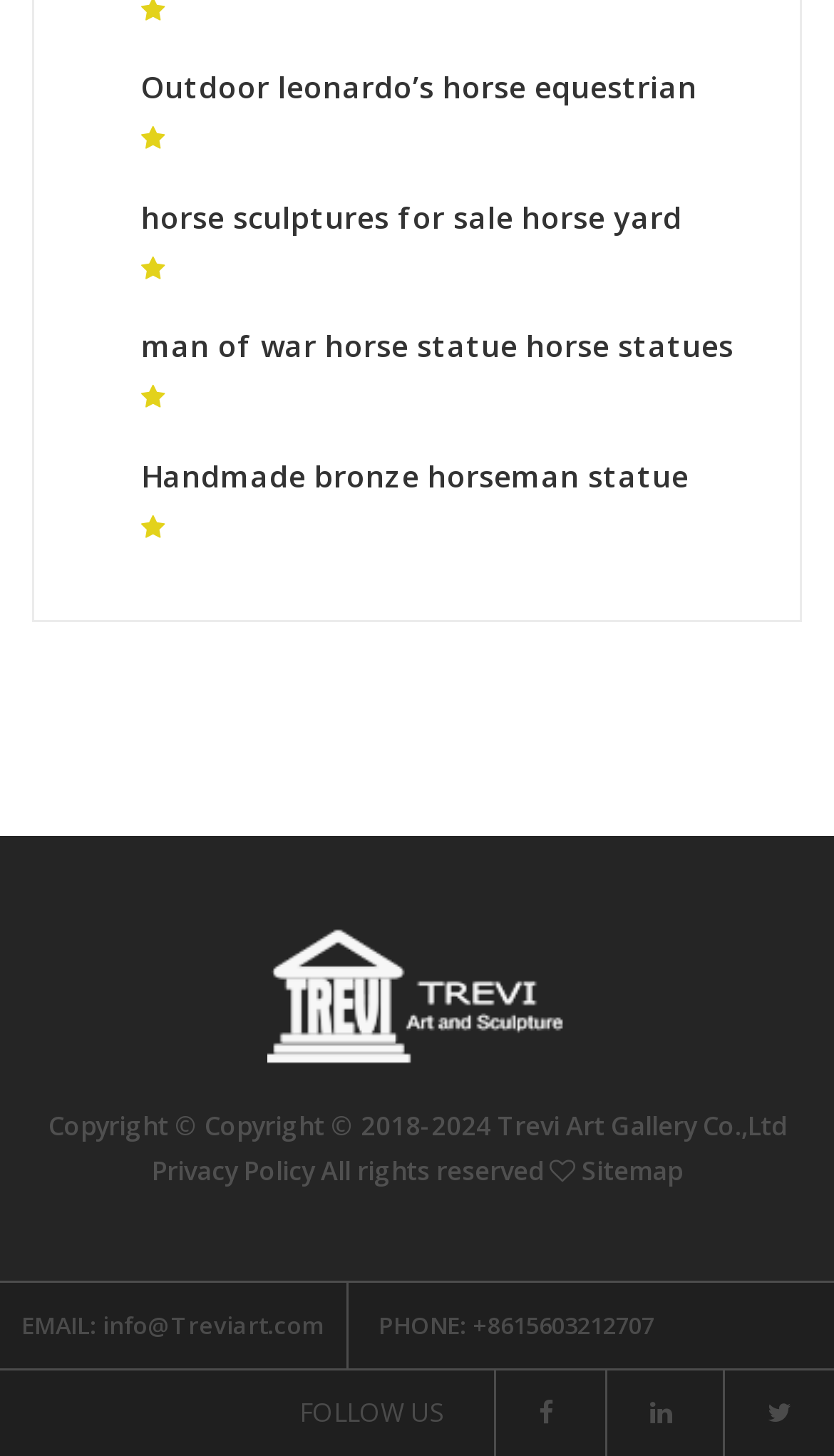Please locate the bounding box coordinates of the element that should be clicked to achieve the given instruction: "Follow the link to Handmade bronze horseman statue bronze sculpture foundry cost".

[0.169, 0.313, 0.826, 0.367]